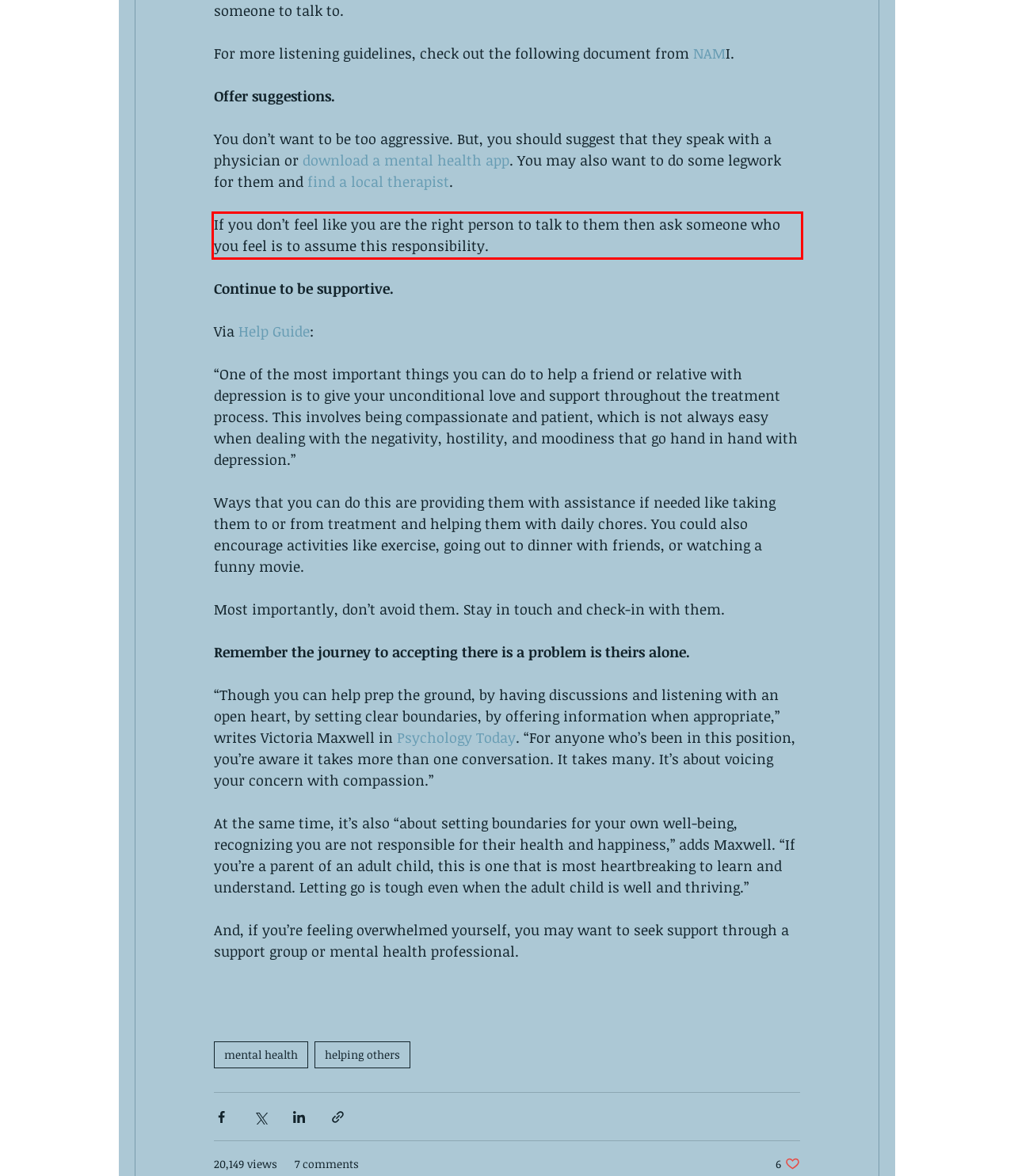Please examine the webpage screenshot containing a red bounding box and use OCR to recognize and output the text inside the red bounding box.

If you don’t feel like you are the right person to talk to them then ask someone who you feel is to assume this responsibility.